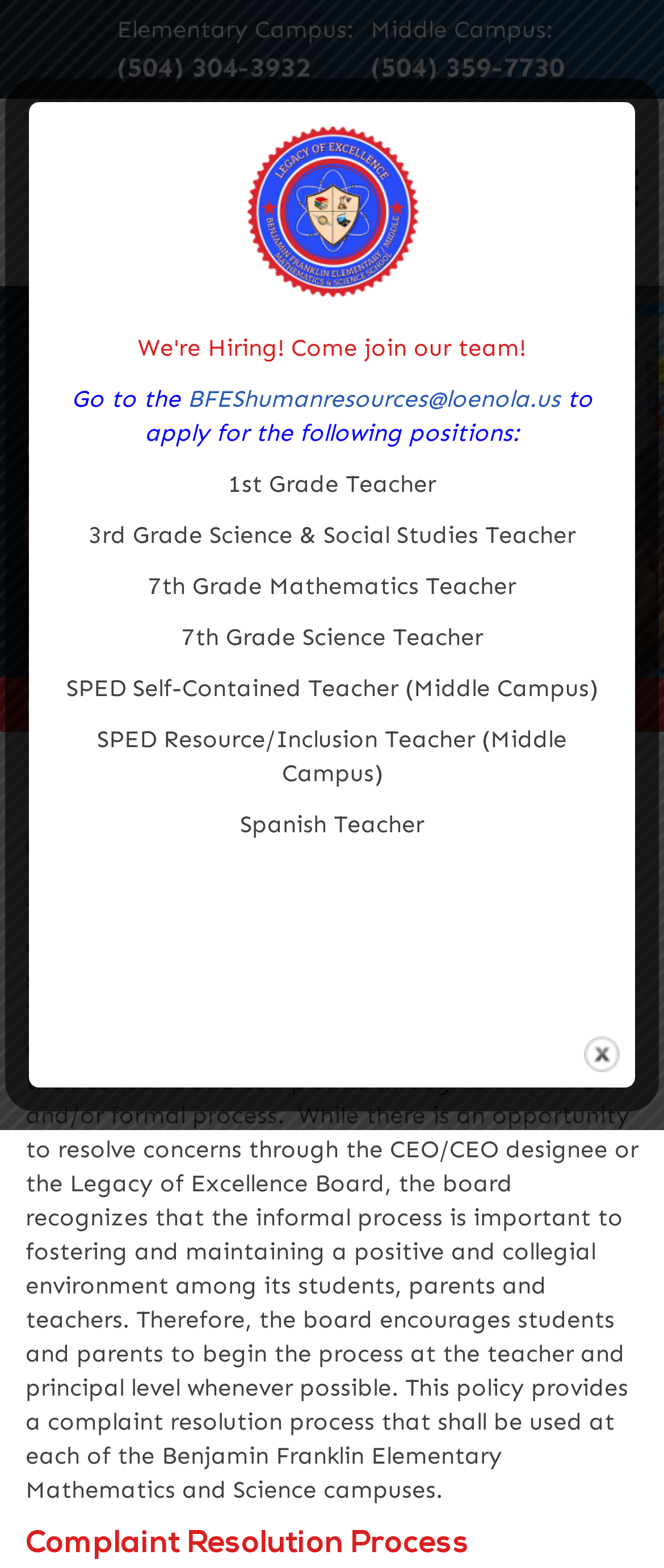Determine the bounding box coordinates for the HTML element described here: "(504) 359-7730".

[0.558, 0.033, 0.85, 0.053]